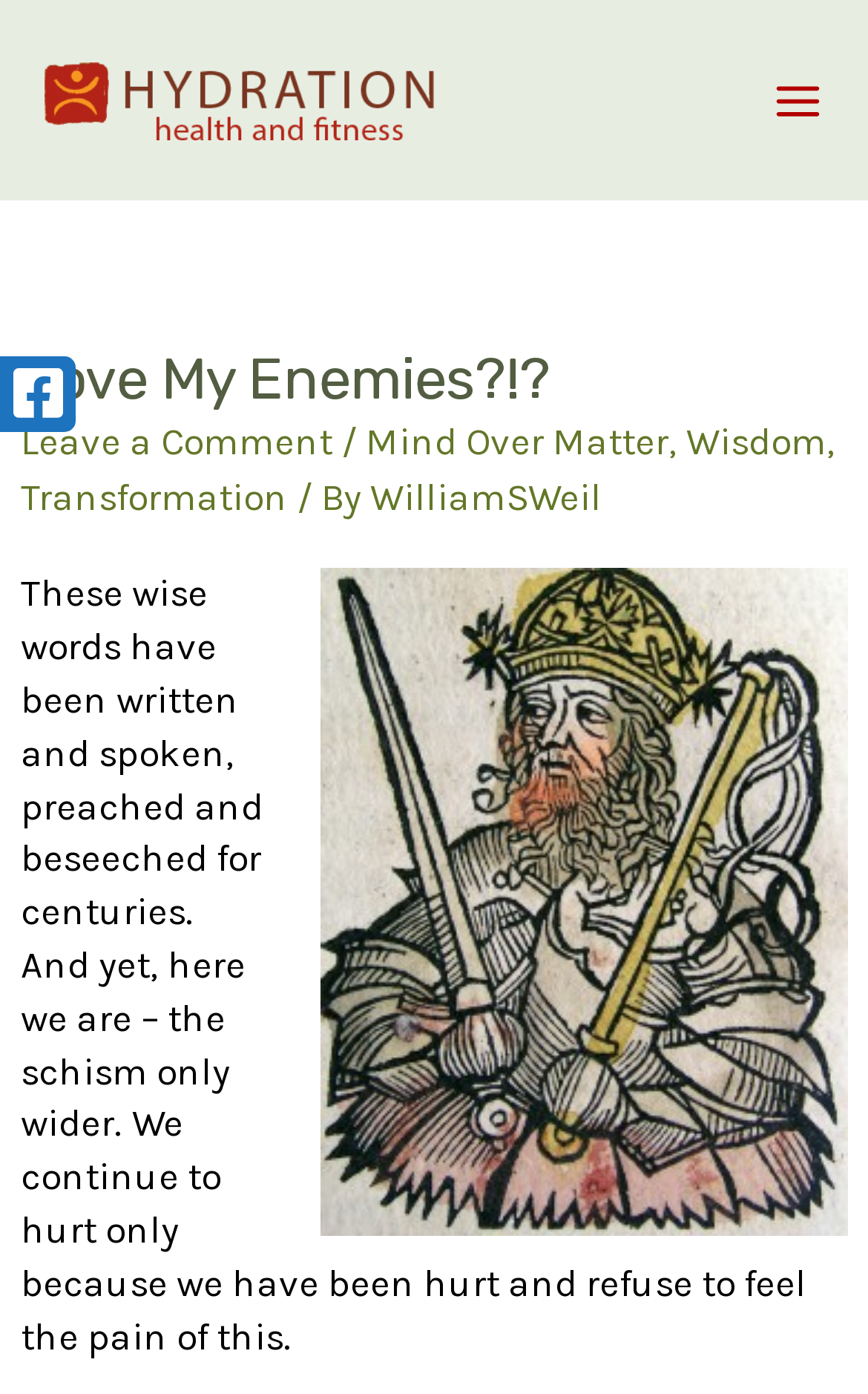Provide an in-depth caption for the webpage.

The webpage is titled "Love My Enemies?!? | Hydration Health and Fitness" and features a prominent image of "Hydration Health and Fitness" at the top left corner. To the right of the image is a link to "Hydration Health and Fitness". 

At the top right corner, there is a button labeled "Main Menu" with an accompanying image. Below this button, there is a header section that spans almost the entire width of the page. Within this section, the title "Love My Enemies?!?" is displayed prominently. 

Below the title, there are several links and text elements arranged horizontally. These include links to "Leave a Comment", "Mind Over Matter", "Wisdom", and "Transformation", separated by static text elements. To the right of these links, there is a link to the author "WilliamSWeil" preceded by the text "/ By". 

Further down, there is a large image of "Atilla the Hun" that takes up most of the width of the page. Below this image, there is a block of text that discusses the concept of loving one's enemies, mentioning how it has been preached and spoken about for centuries, but the divide only continues to grow. 

At the very top left corner, there is a small link with a font awesome icon.